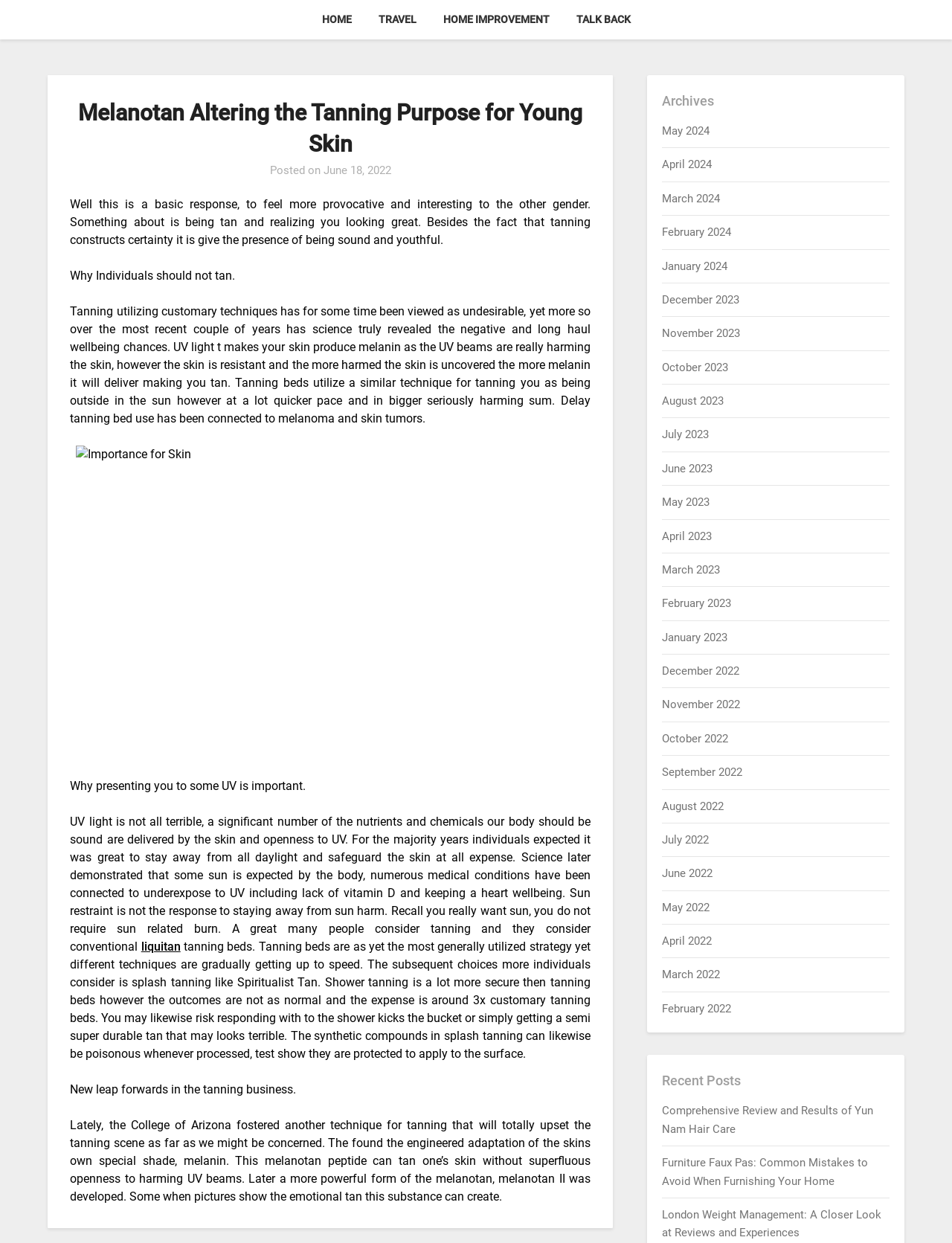Identify the bounding box coordinates for the element that needs to be clicked to fulfill this instruction: "Explore the link about liquitan". Provide the coordinates in the format of four float numbers between 0 and 1: [left, top, right, bottom].

[0.148, 0.756, 0.19, 0.767]